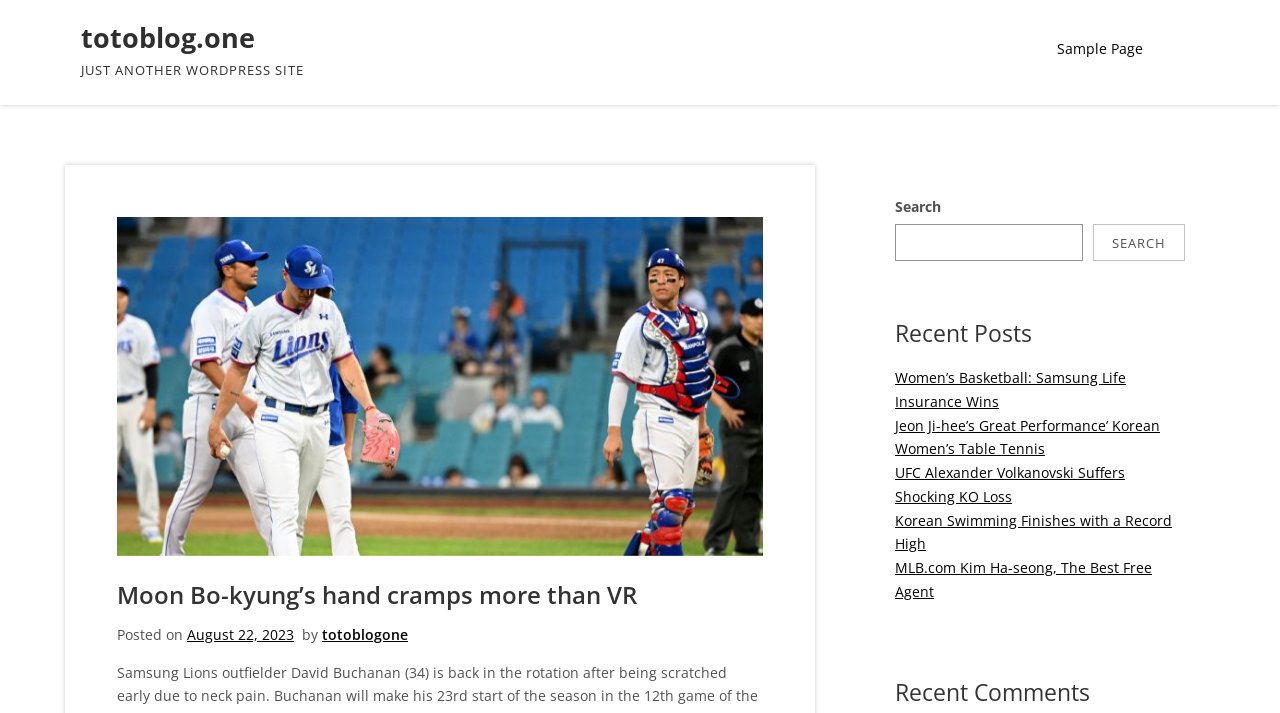Please indicate the bounding box coordinates for the clickable area to complete the following task: "Search for something". The coordinates should be specified as four float numbers between 0 and 1, i.e., [left, top, right, bottom].

[0.699, 0.314, 0.846, 0.366]